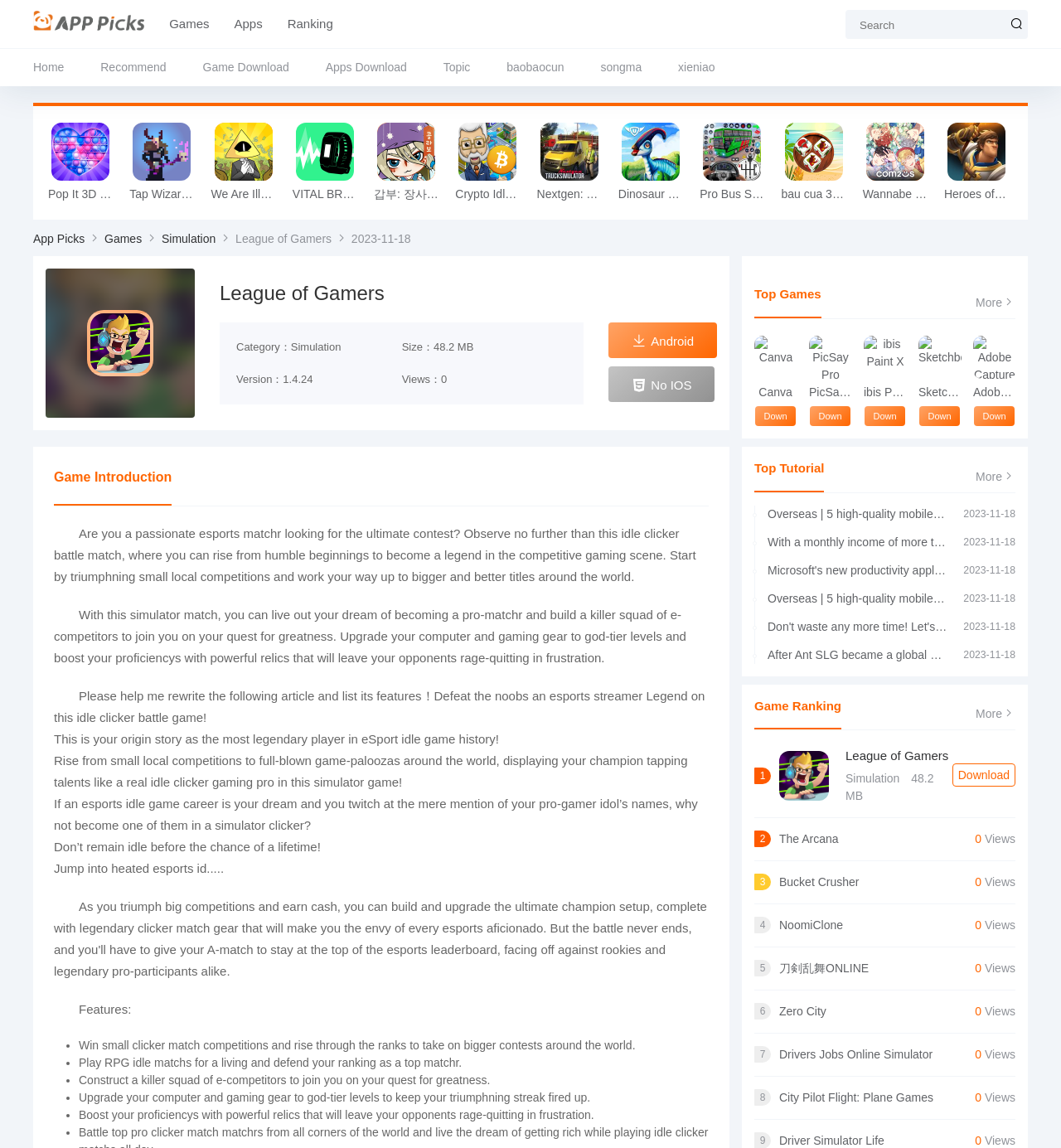Please identify the bounding box coordinates of the element's region that needs to be clicked to fulfill the following instruction: "Search for a game". The bounding box coordinates should consist of four float numbers between 0 and 1, i.e., [left, top, right, bottom].

[0.797, 0.008, 0.932, 0.035]